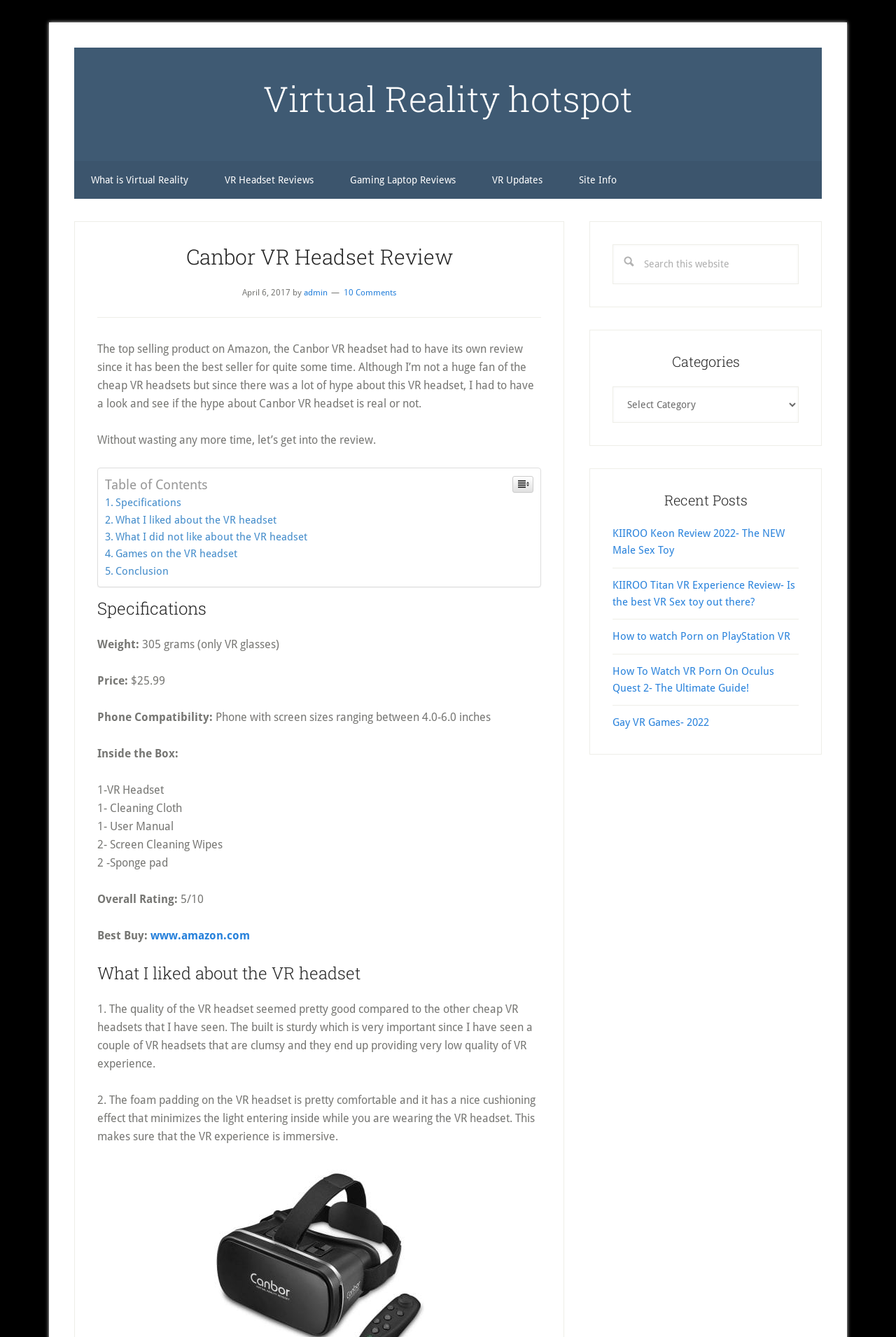Use one word or a short phrase to answer the question provided: 
What is the weight of the VR headset?

305 grams